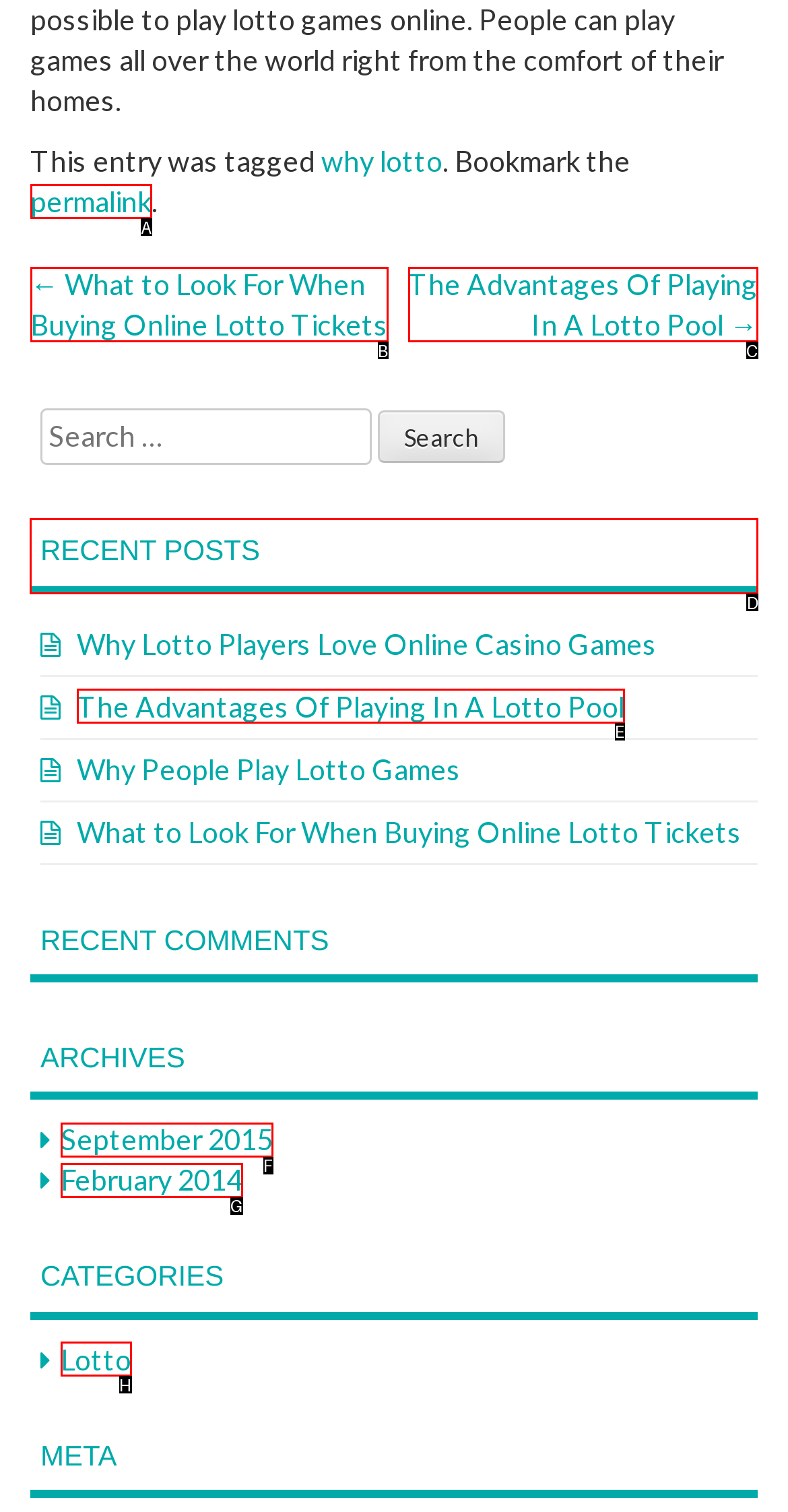Choose the correct UI element to click for this task: view recent posts Answer using the letter from the given choices.

D